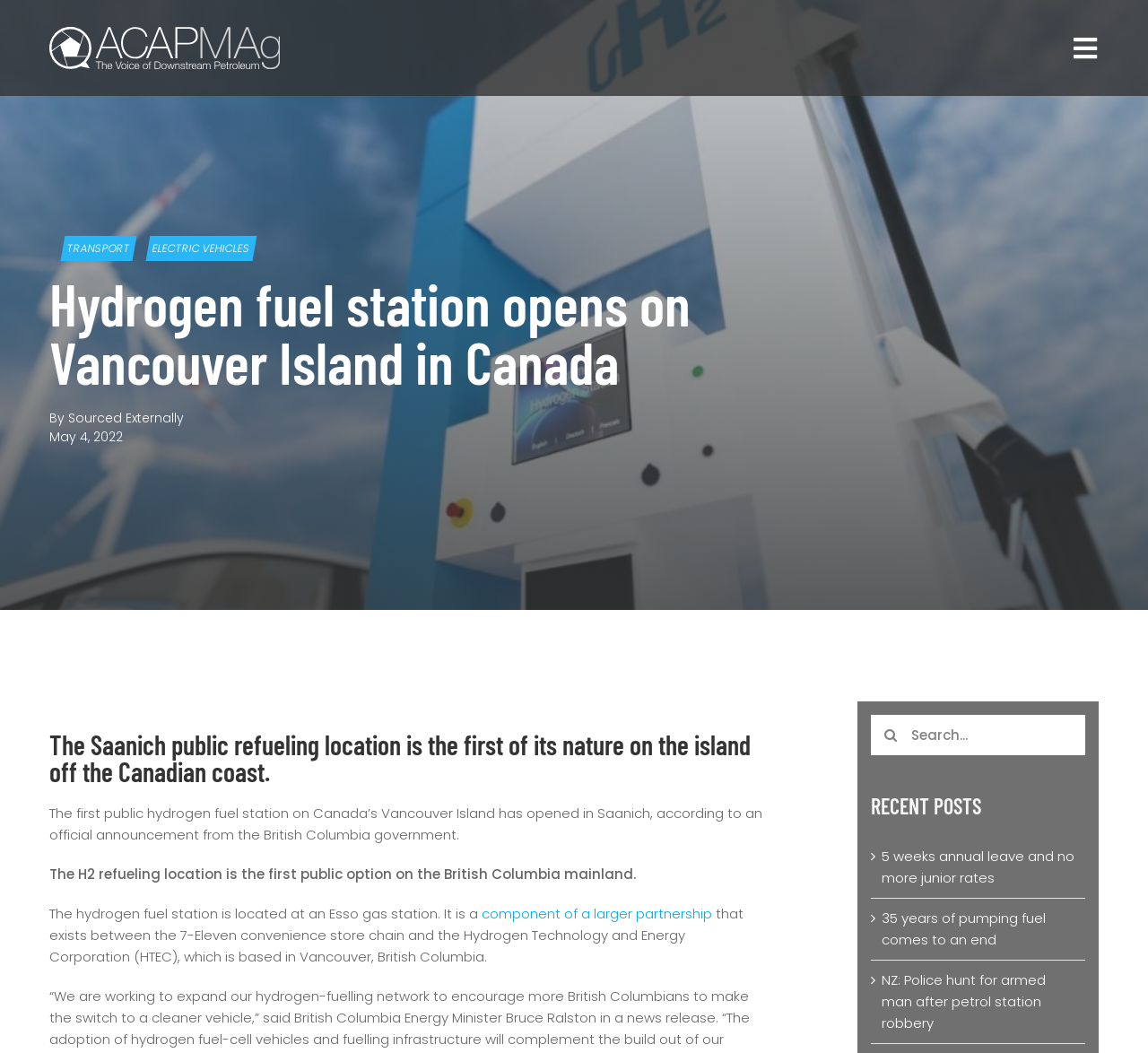Give an in-depth explanation of the webpage layout and content.

The webpage is about the opening of a public hydrogen fuel station on Vancouver Island in Canada. At the top left of the page, there is an image and a link. A navigation menu is located at the top right, with a toggle button to expand or collapse it. The menu contains links to "ABOUT", "RECENT POSTS", "SUBSCRIBE", "CONTACT", and "VISIT ACAPMA.COM.AU".

Below the navigation menu, there are two links to "TRANSPORT" and "ELECTRIC VEHICLES". The main content of the page starts with a heading that reads "Hydrogen fuel station opens on Vancouver Island in Canada". This is followed by a subheading "By Sourced Externally" and a date "May 4, 2022".

The main article begins with a heading that summarizes the content, stating that the Saanich public refueling location is the first of its nature on the island off the Canadian coast. The article then provides more details about the hydrogen fuel station, including its location at an Esso gas station and its partnership with 7-Eleven and the Hydrogen Technology and Energy Corporation.

On the right side of the page, there is a search bar with a search button and a "RECENT POSTS" section. This section contains three links to recent news articles, each with a brief summary and an icon.